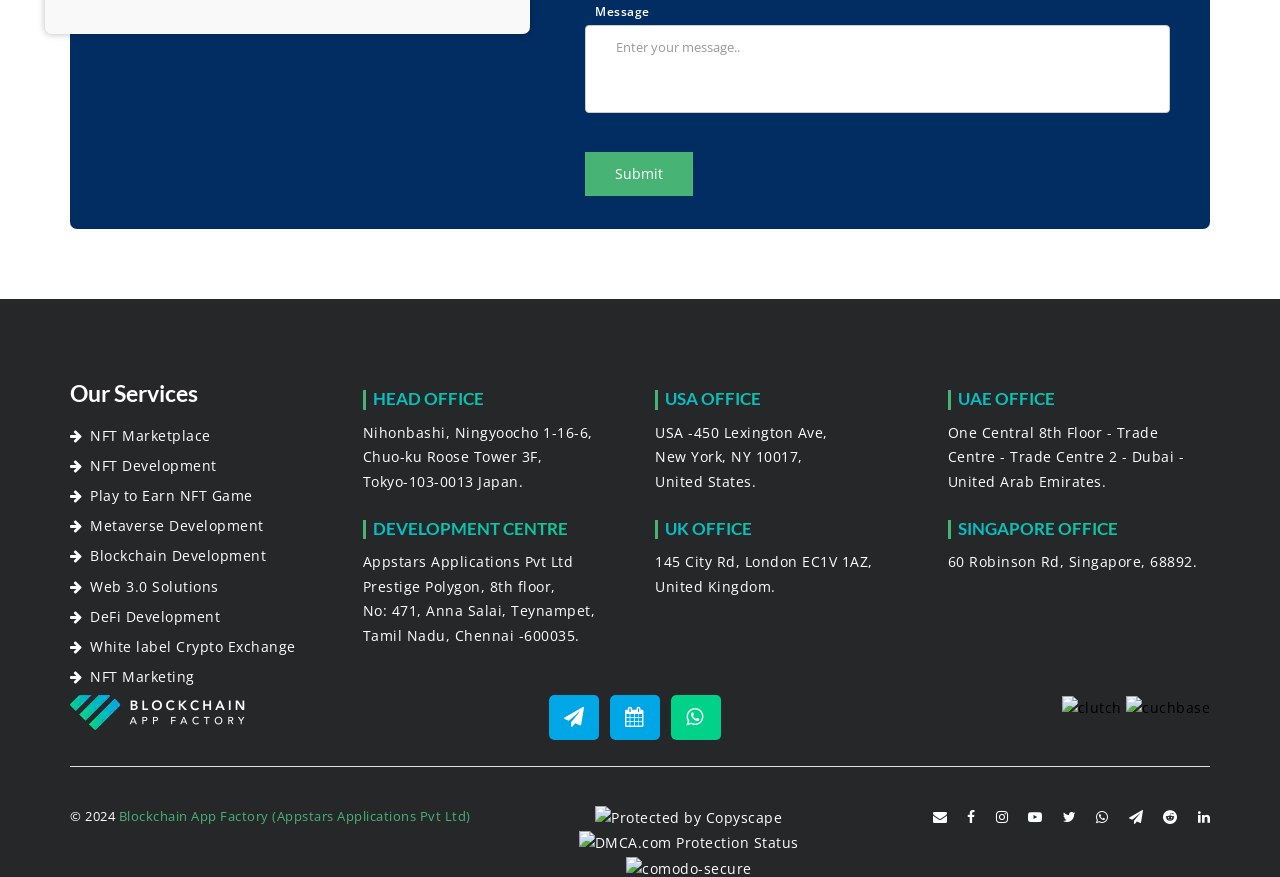Please find the bounding box for the UI component described as follows: "White label Crypto Exchange".

[0.055, 0.724, 0.26, 0.752]